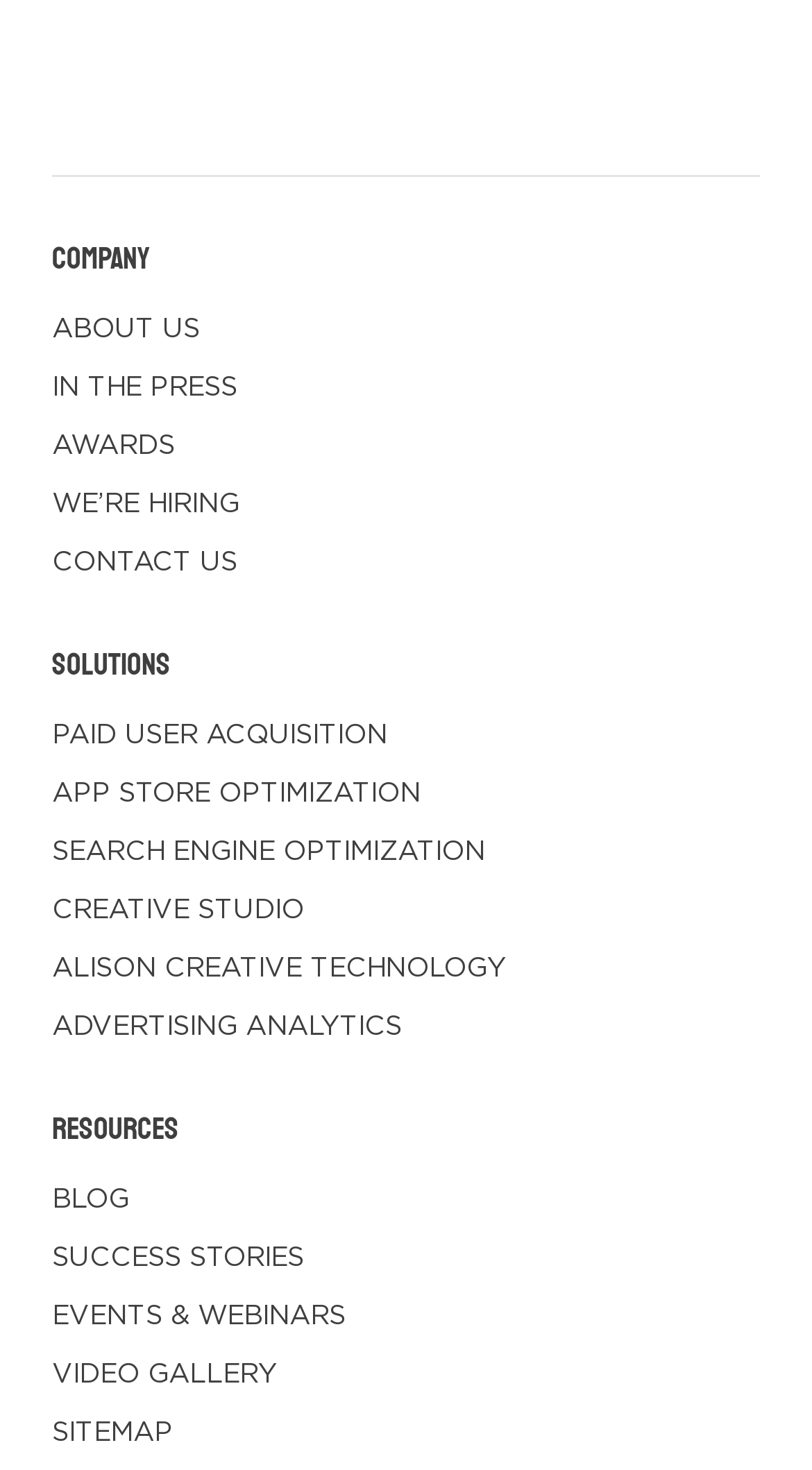Locate the bounding box coordinates of the area that needs to be clicked to fulfill the following instruction: "access Oktober 2021". The coordinates should be in the format of four float numbers between 0 and 1, namely [left, top, right, bottom].

None